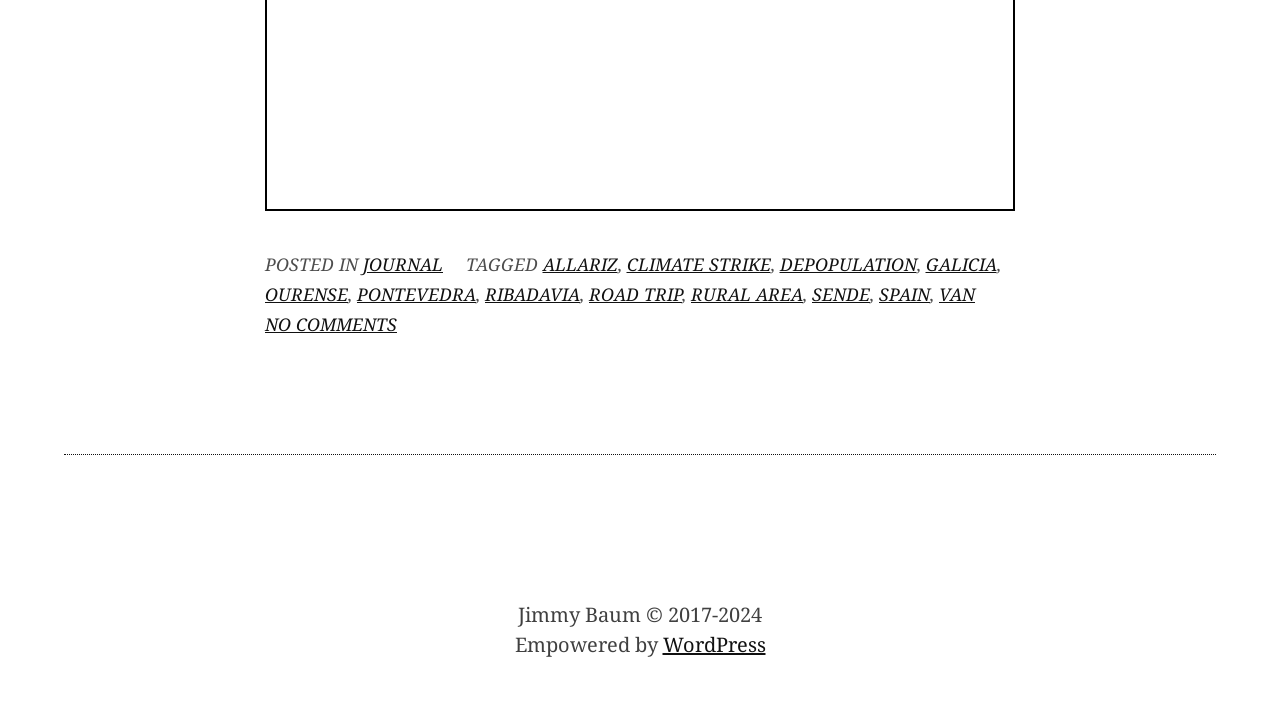Find and provide the bounding box coordinates for the UI element described here: "WordPress". The coordinates should be given as four float numbers between 0 and 1: [left, top, right, bottom].

[0.518, 0.889, 0.598, 0.927]